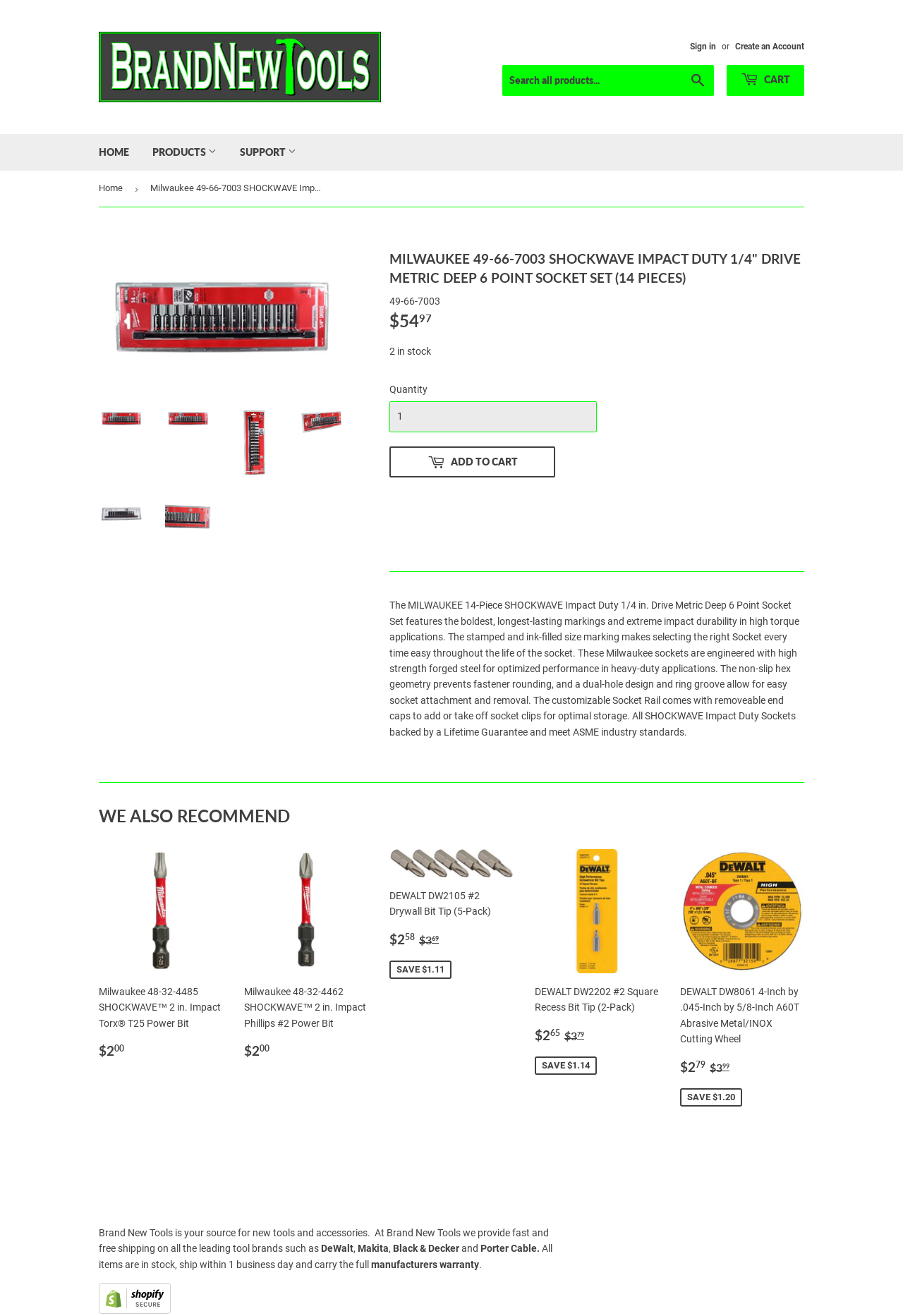Determine the bounding box coordinates for the region that must be clicked to execute the following instruction: "Sign in".

[0.764, 0.032, 0.793, 0.039]